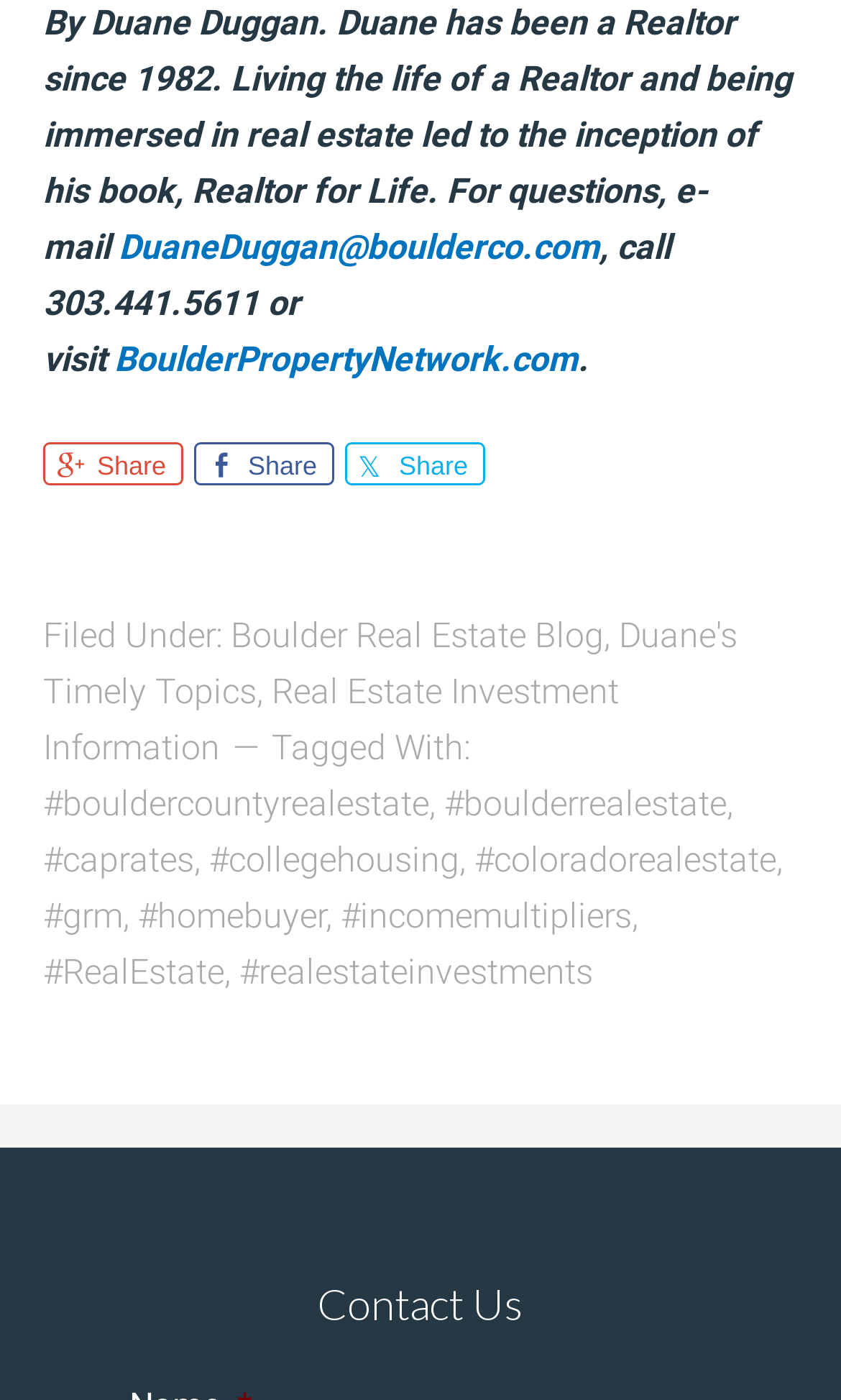Given the webpage screenshot, identify the bounding box of the UI element that matches this description: "Real Estate Investment Information".

[0.051, 0.48, 0.736, 0.549]